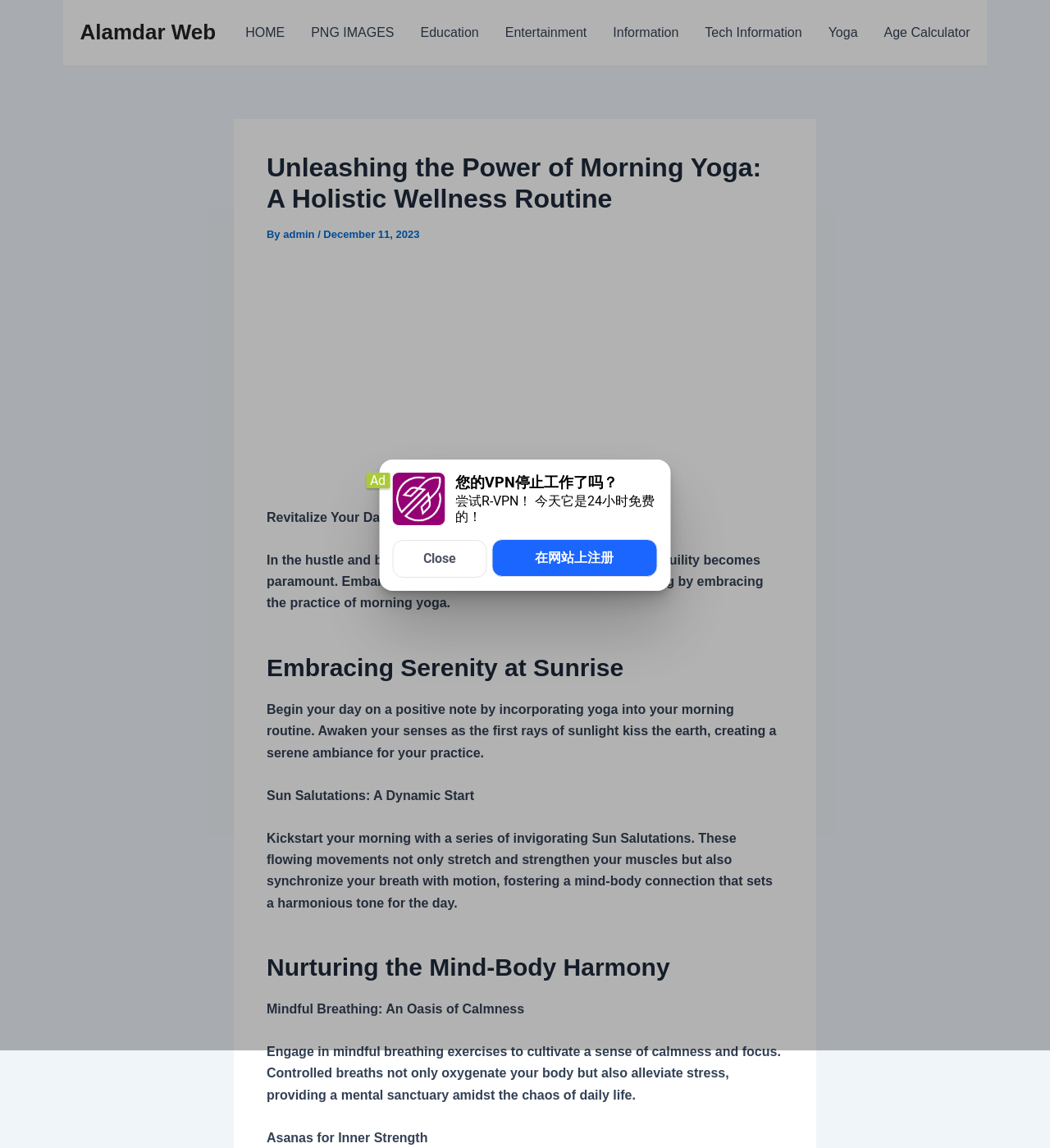What is the main topic of the article?
Provide a concise answer using a single word or phrase based on the image.

Morning Yoga